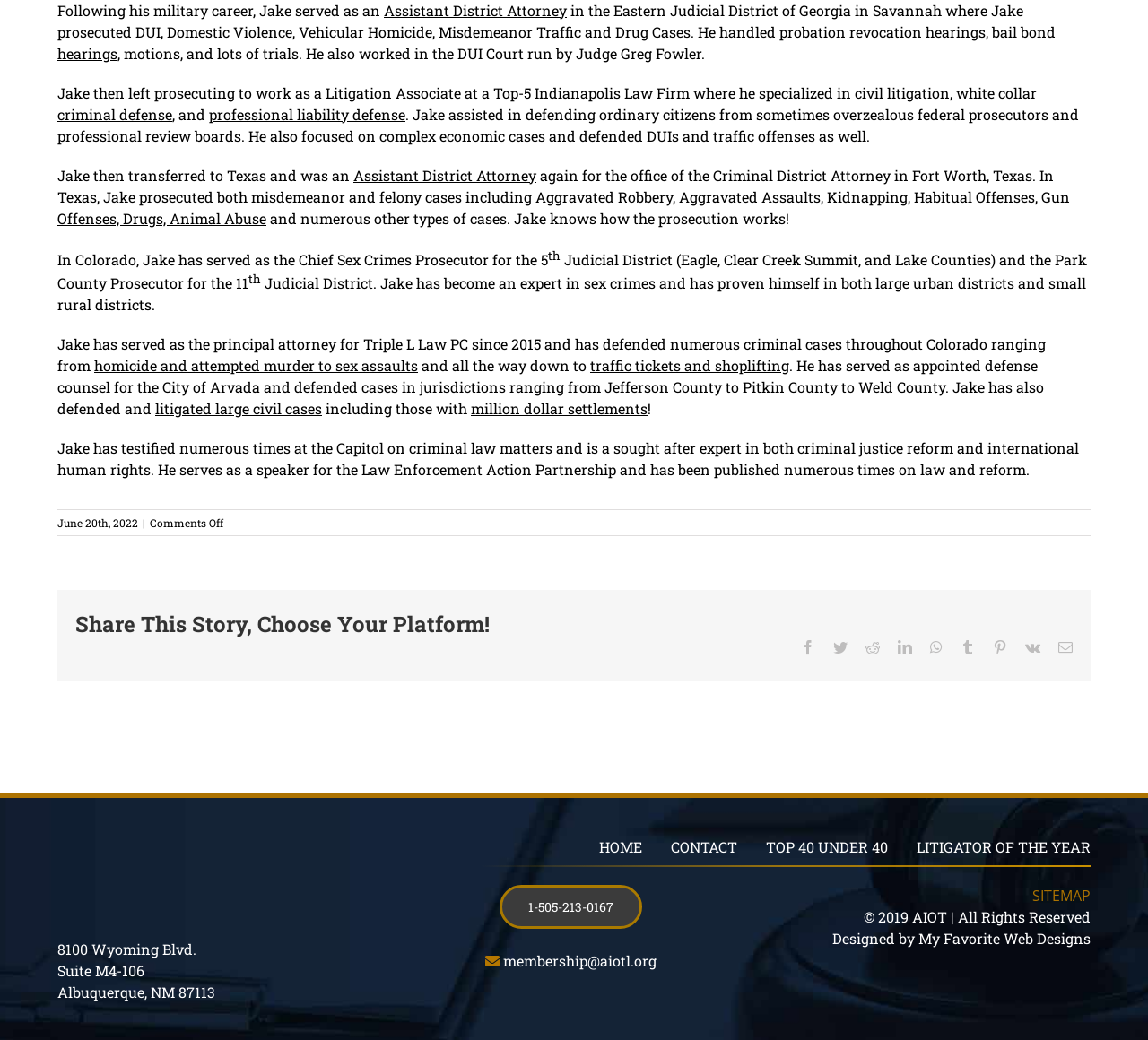What is the name of the law firm Jake has worked for?
Refer to the screenshot and deliver a thorough answer to the question presented.

The text states that Jake has served as the principal attorney for Triple L Law PC since 2015, which indicates that this is the name of the law firm he has worked for.